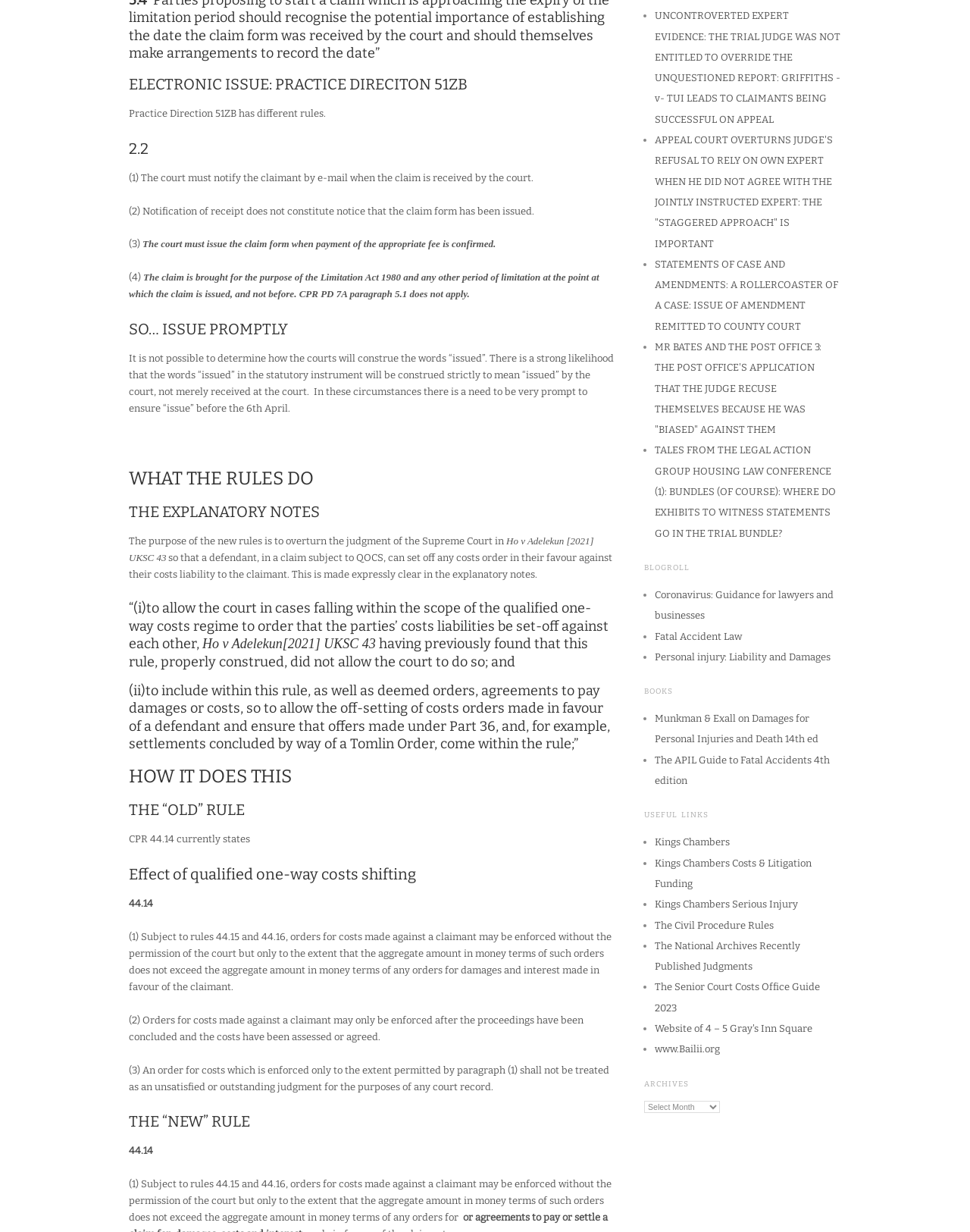Pinpoint the bounding box coordinates of the clickable element to carry out the following instruction: "Click on 'Coronavirus: Guidance for lawyers and businesses'."

[0.675, 0.478, 0.859, 0.504]